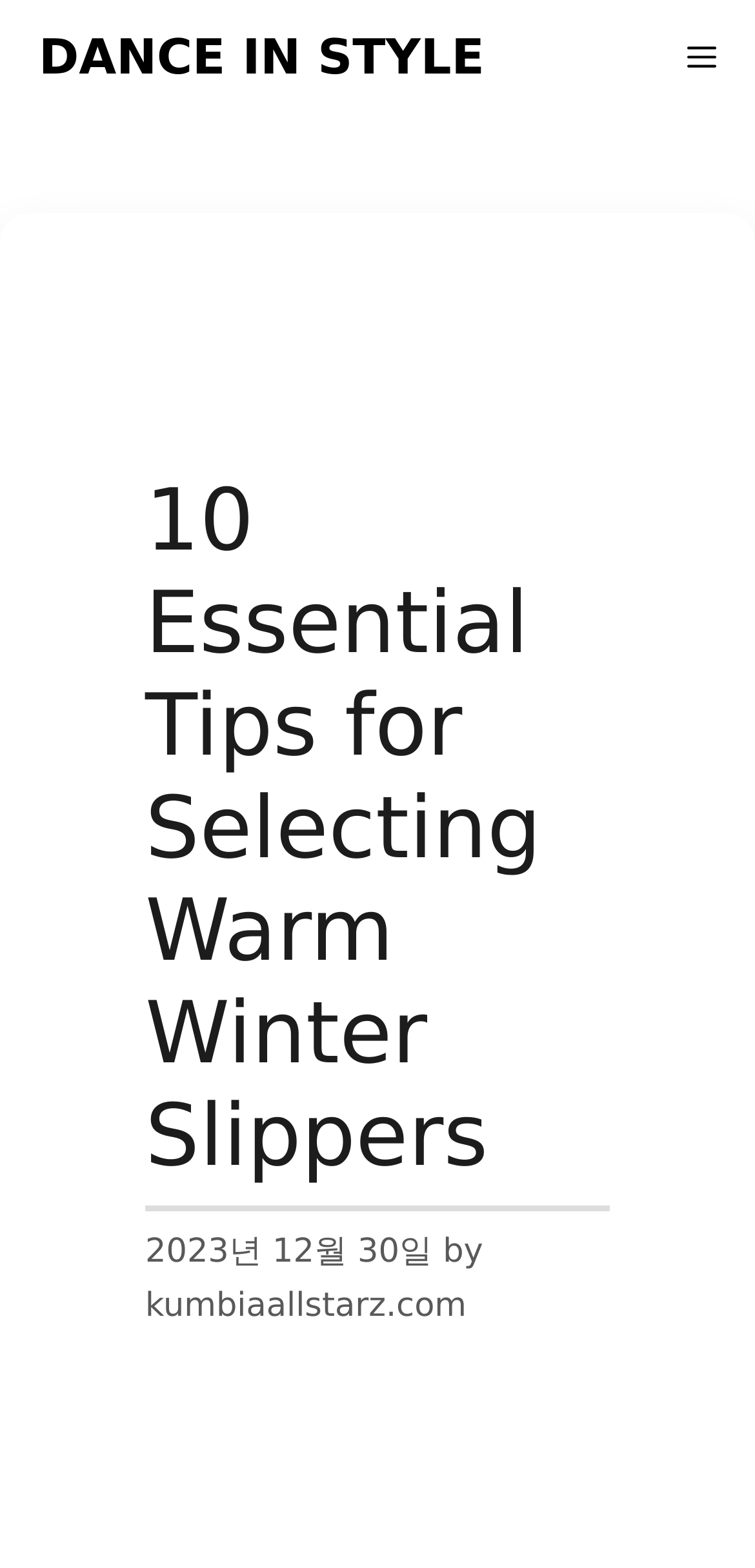What is the category of the navigation menu?
Please answer the question with as much detail and depth as you can.

I found the category of the navigation menu by looking at the navigation element at the top of the page, which is labeled as 'Primary'. This suggests that the menu items below it are categorized under 'Primary'.